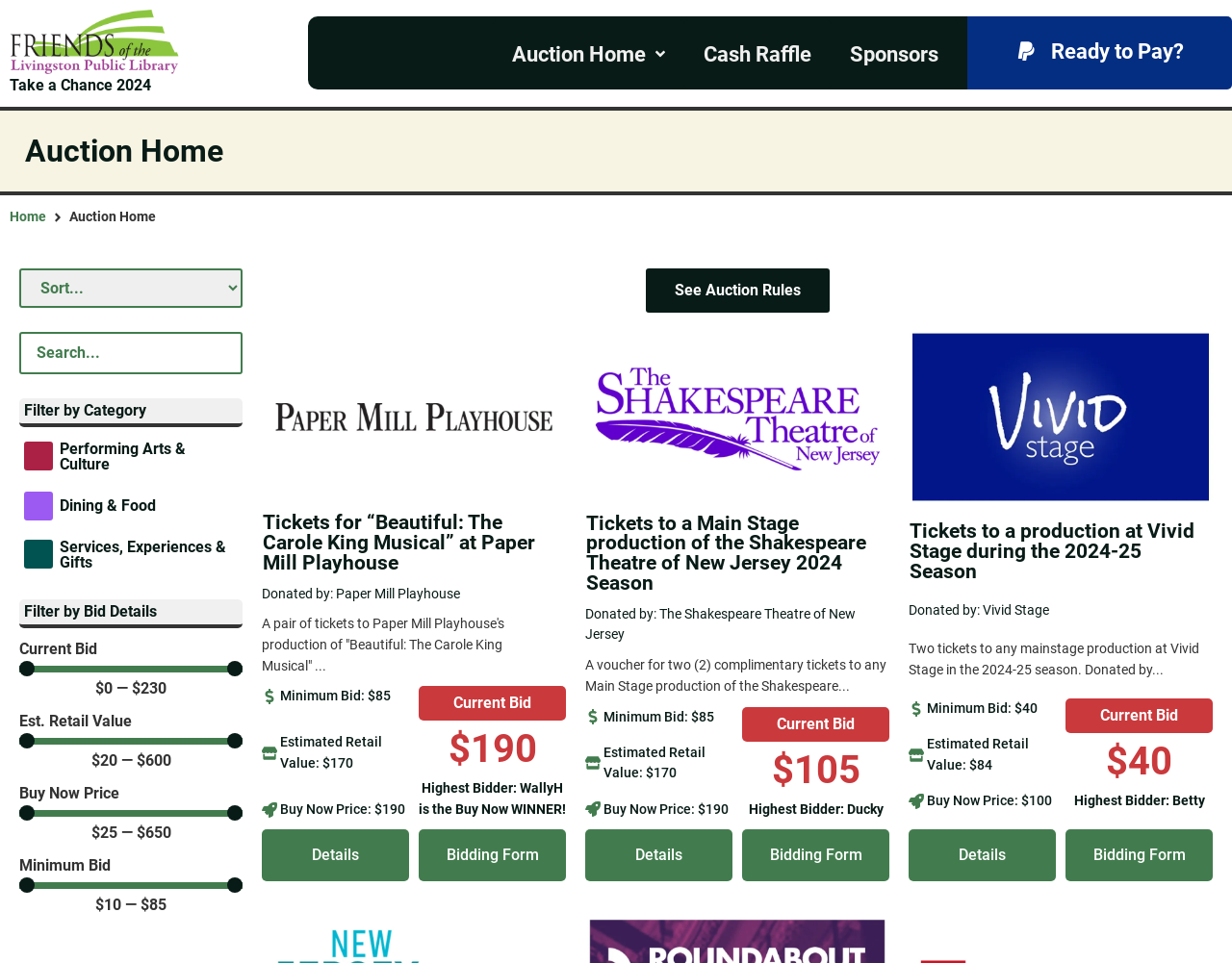Find the bounding box coordinates of the element you need to click on to perform this action: 'start here'. The coordinates should be represented by four float values between 0 and 1, in the format [left, top, right, bottom].

None